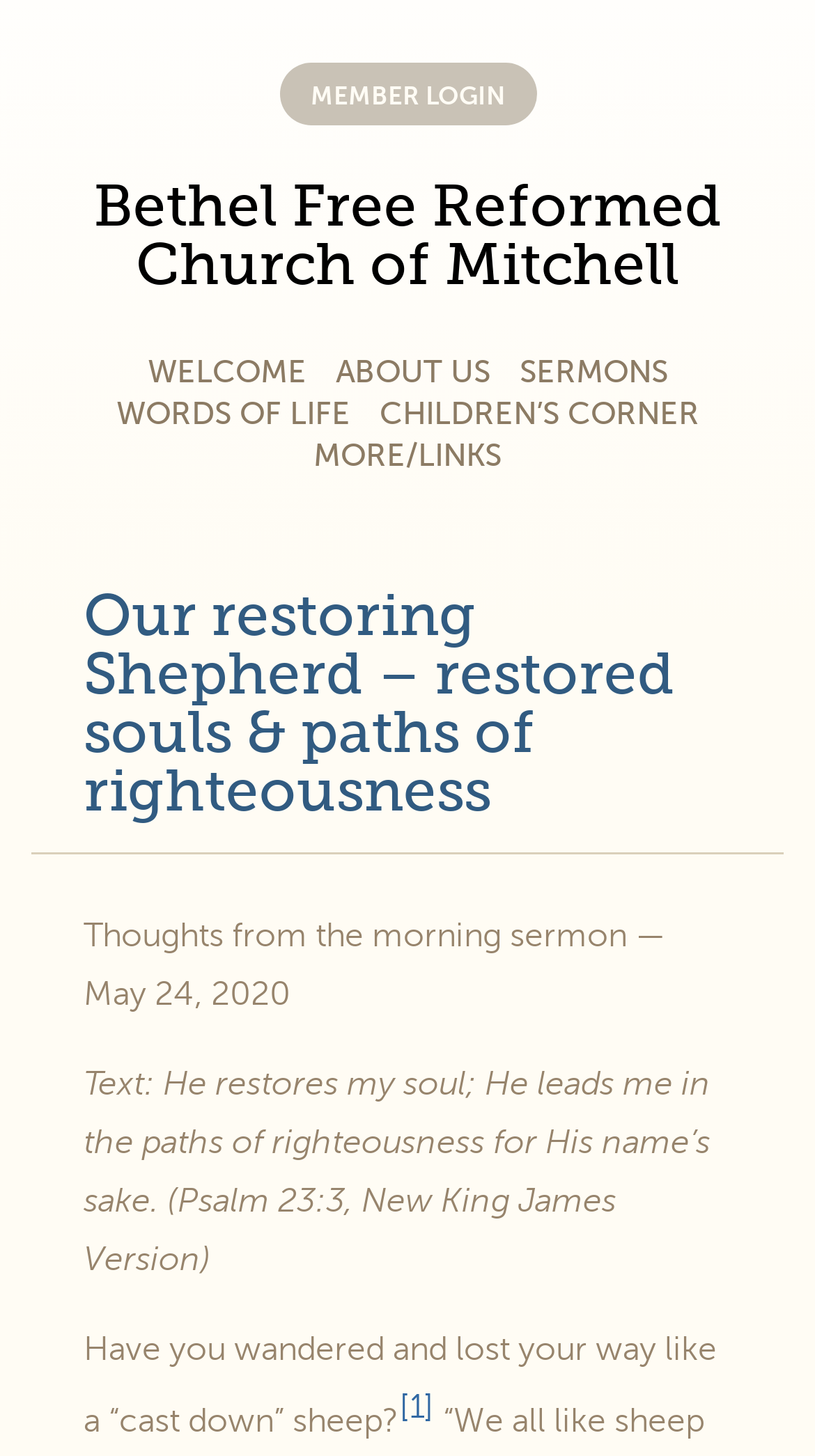What is the Bible verse mentioned on the page?
Please answer the question with a detailed and comprehensive explanation.

I found a static text element with the text 'Text: He restores my soul; He leads me in the paths of righteousness for His name’s sake. (Psalm 23:3, New King James Version)', which indicates that Psalm 23:3 is the Bible verse mentioned on the page.